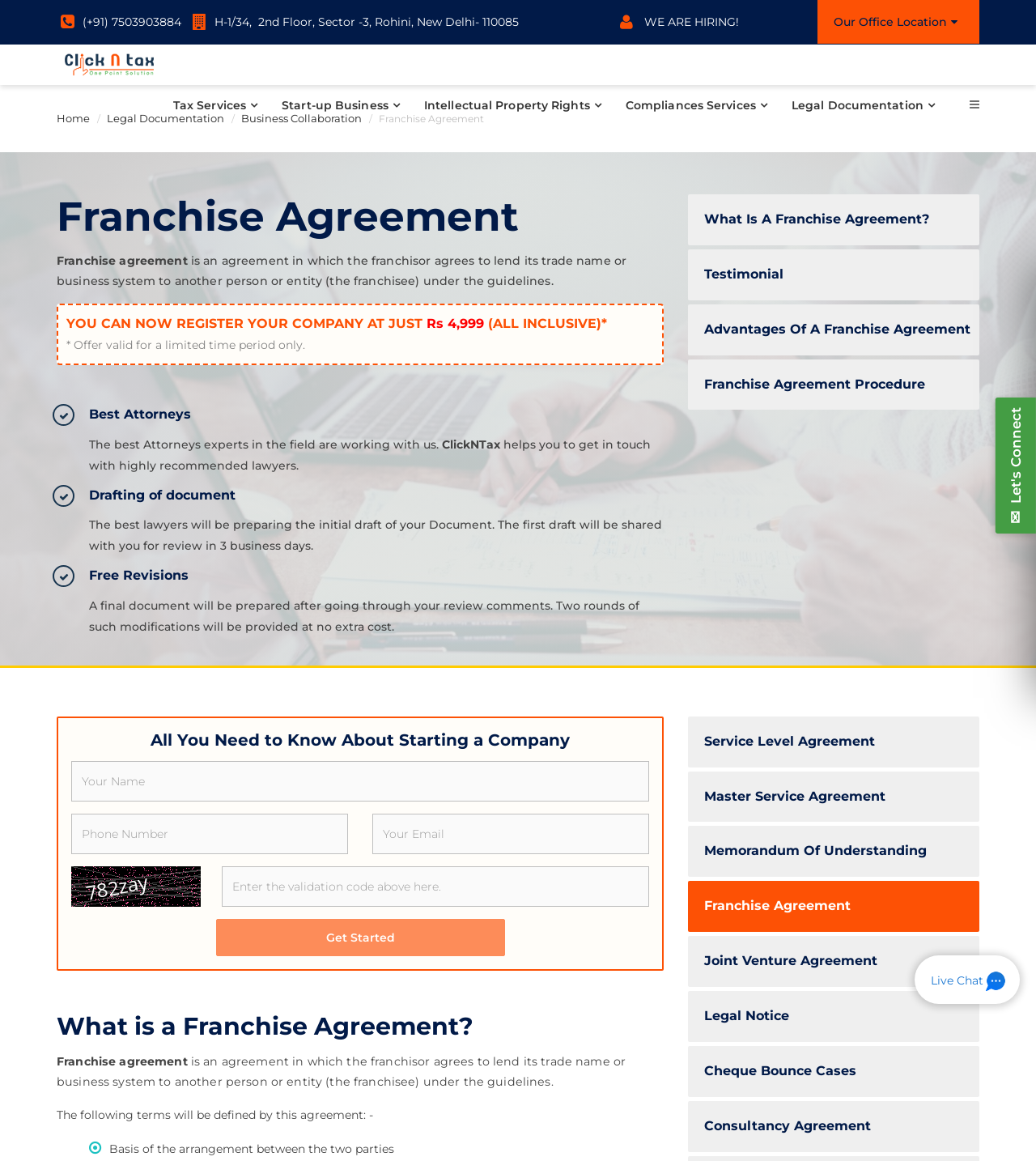Can you determine the bounding box coordinates of the area that needs to be clicked to fulfill the following instruction: "Click the 'Home' link"?

[0.055, 0.096, 0.087, 0.107]